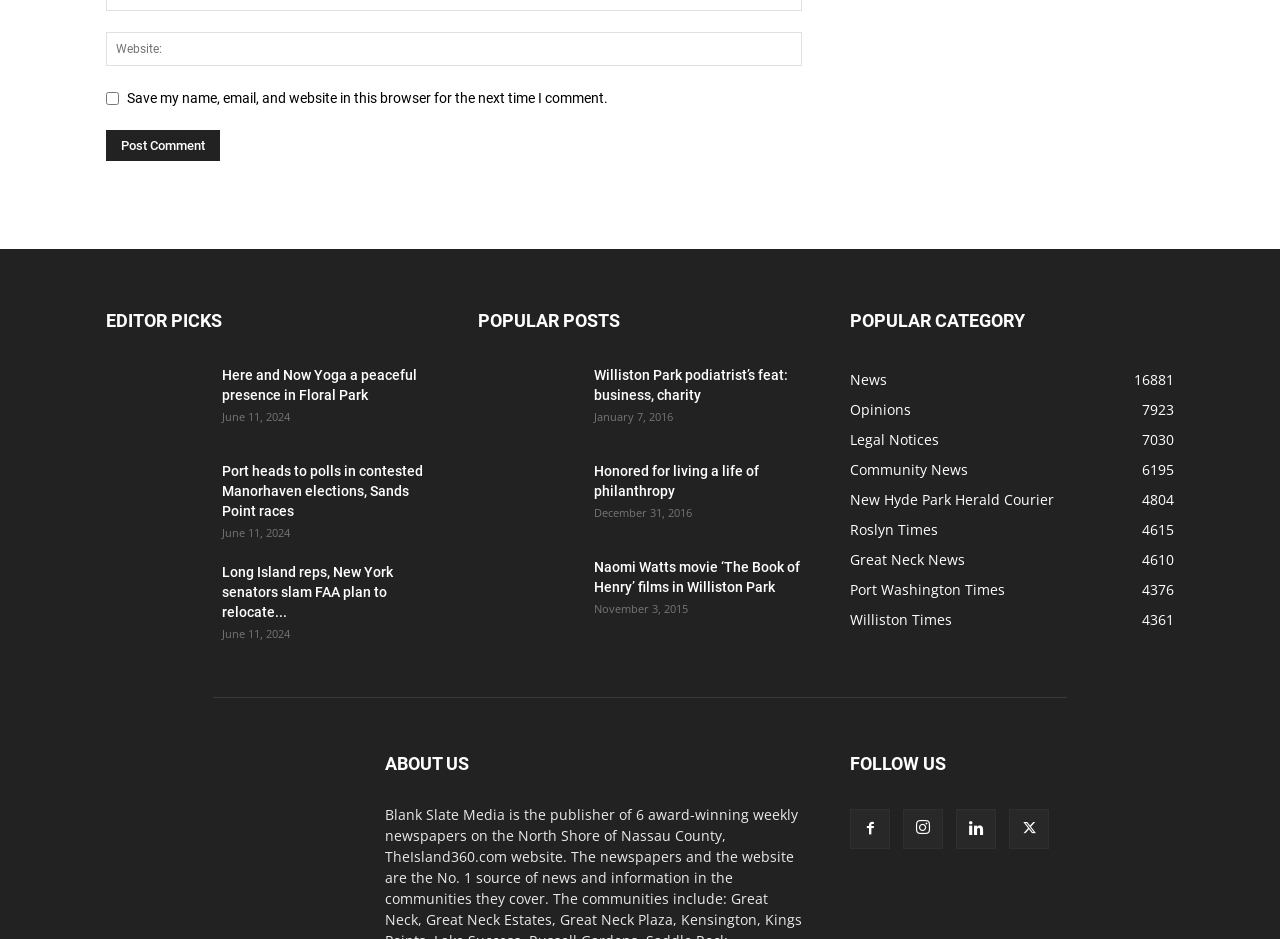Find the bounding box coordinates for the HTML element described in this sentence: "Roslyn Times4615". Provide the coordinates as four float numbers between 0 and 1, in the format [left, top, right, bottom].

[0.664, 0.554, 0.733, 0.574]